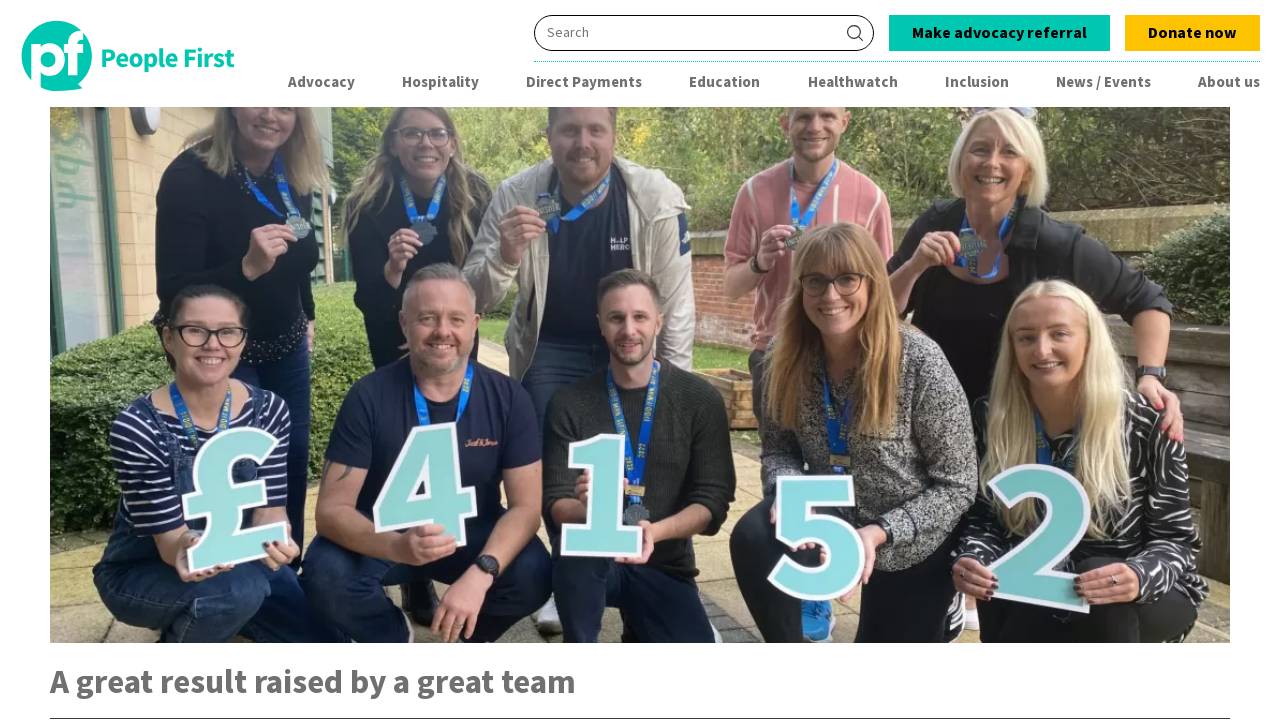Find the bounding box coordinates of the clickable region needed to perform the following instruction: "Click the PF logo". The coordinates should be provided as four float numbers between 0 and 1, i.e., [left, top, right, bottom].

[0.016, 0.028, 0.194, 0.127]